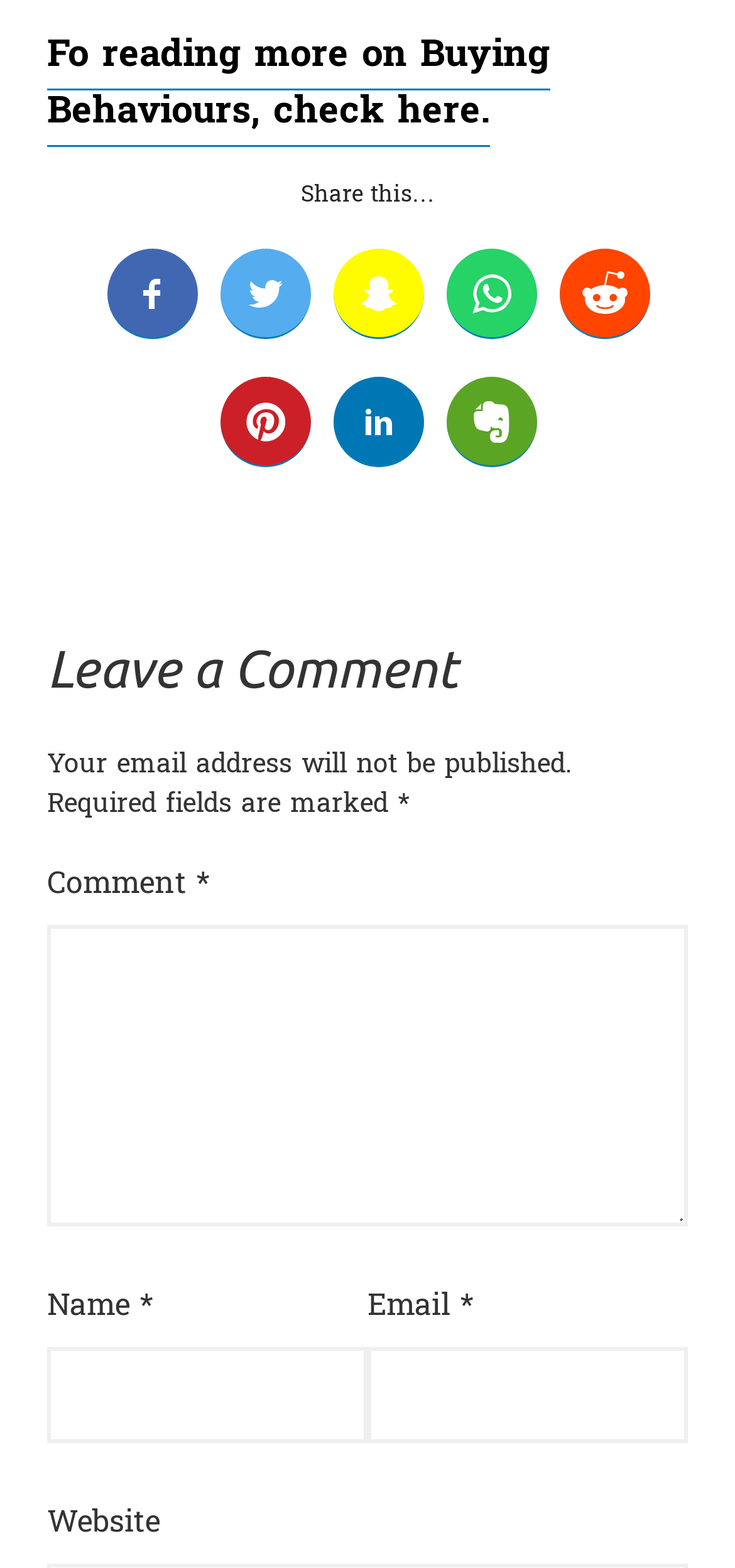Please provide a one-word or short phrase answer to the question:
How many fields are required to leave a comment?

Three